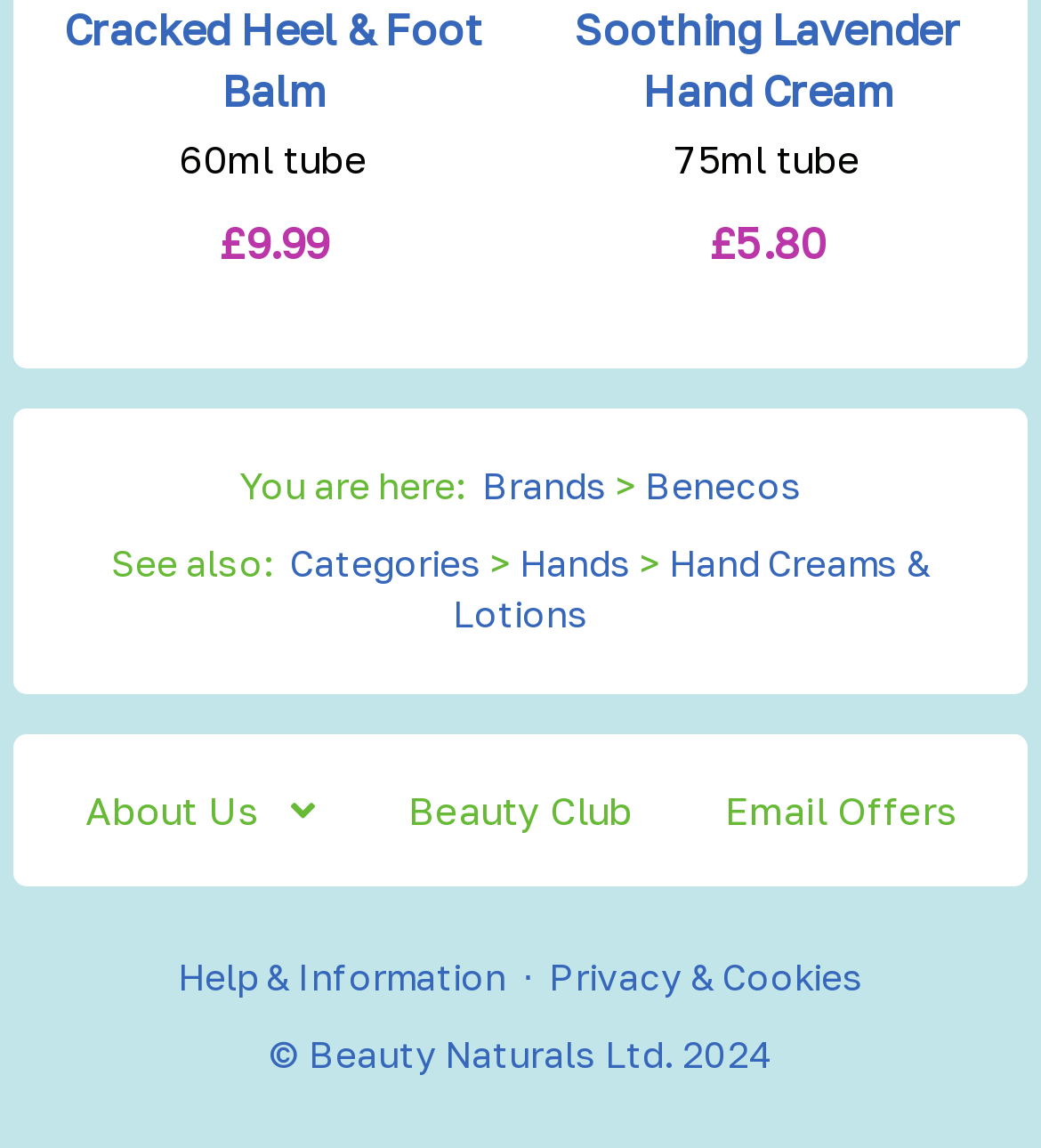Please provide a comprehensive answer to the question based on the screenshot: How many navigation links are there in the footer?

I counted the number of links in the footer section, which are 'About Us', 'Beauty Club', 'Email Offers', 'Help & Information', and 'Privacy & Cookies', and found that there are 5 navigation links.